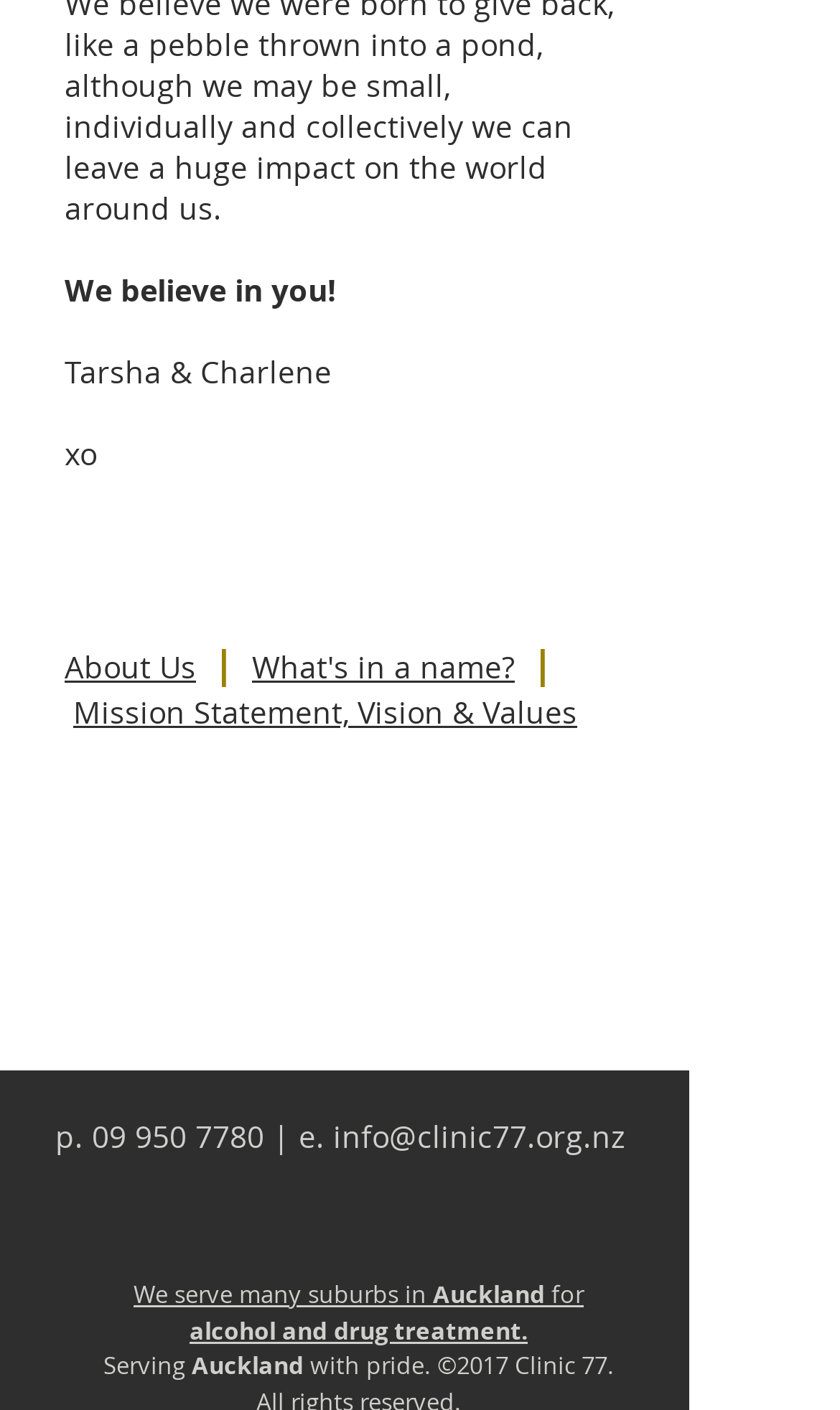Extract the bounding box of the UI element described as: "What's in a name?".

[0.3, 0.458, 0.613, 0.487]